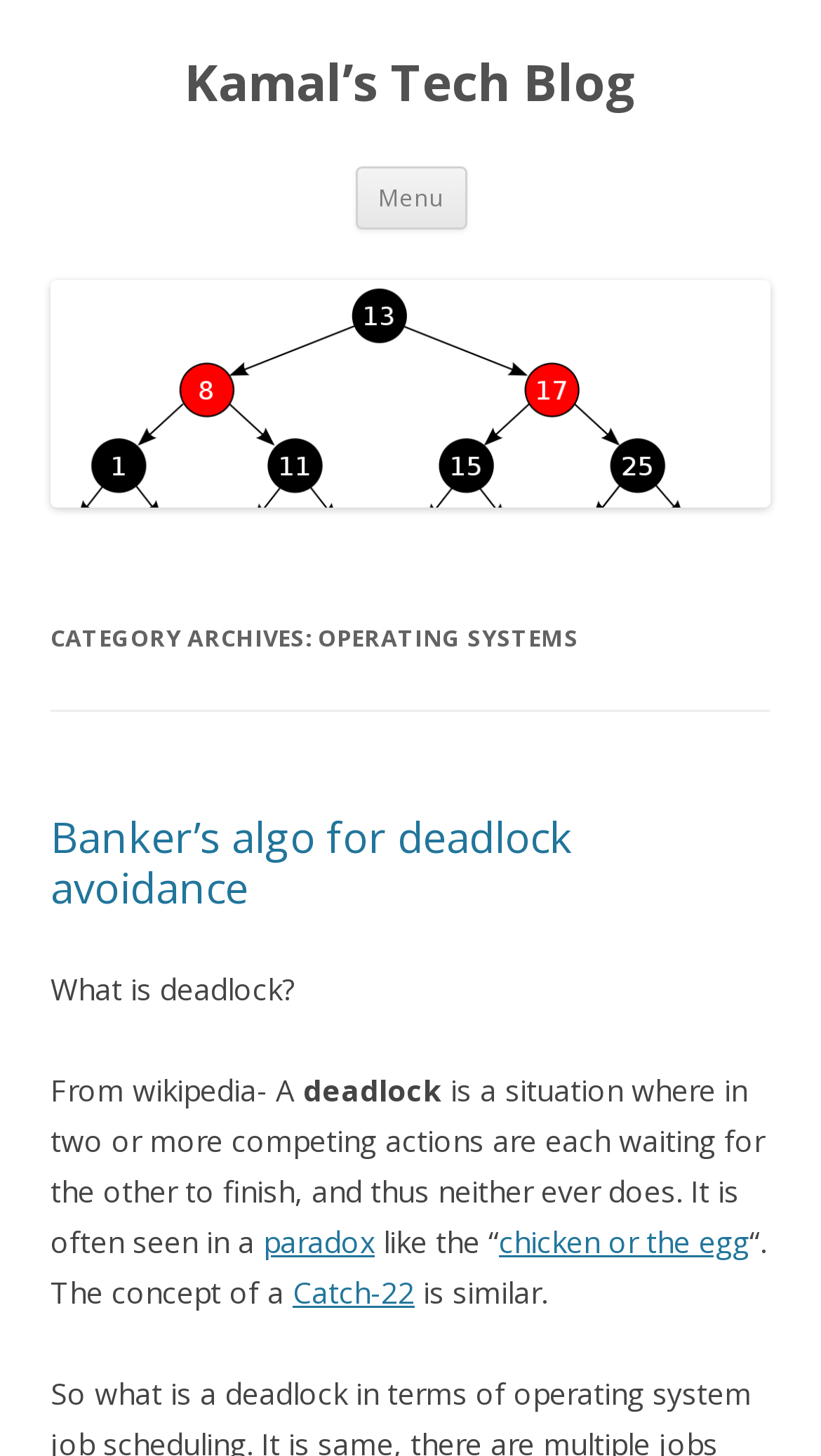Given the element description, predict the bounding box coordinates in the format (top-left x, top-left y, bottom-right x, bottom-right y). Make sure all values are between 0 and 1. Here is the element description: Catch-22

[0.356, 0.874, 0.505, 0.902]